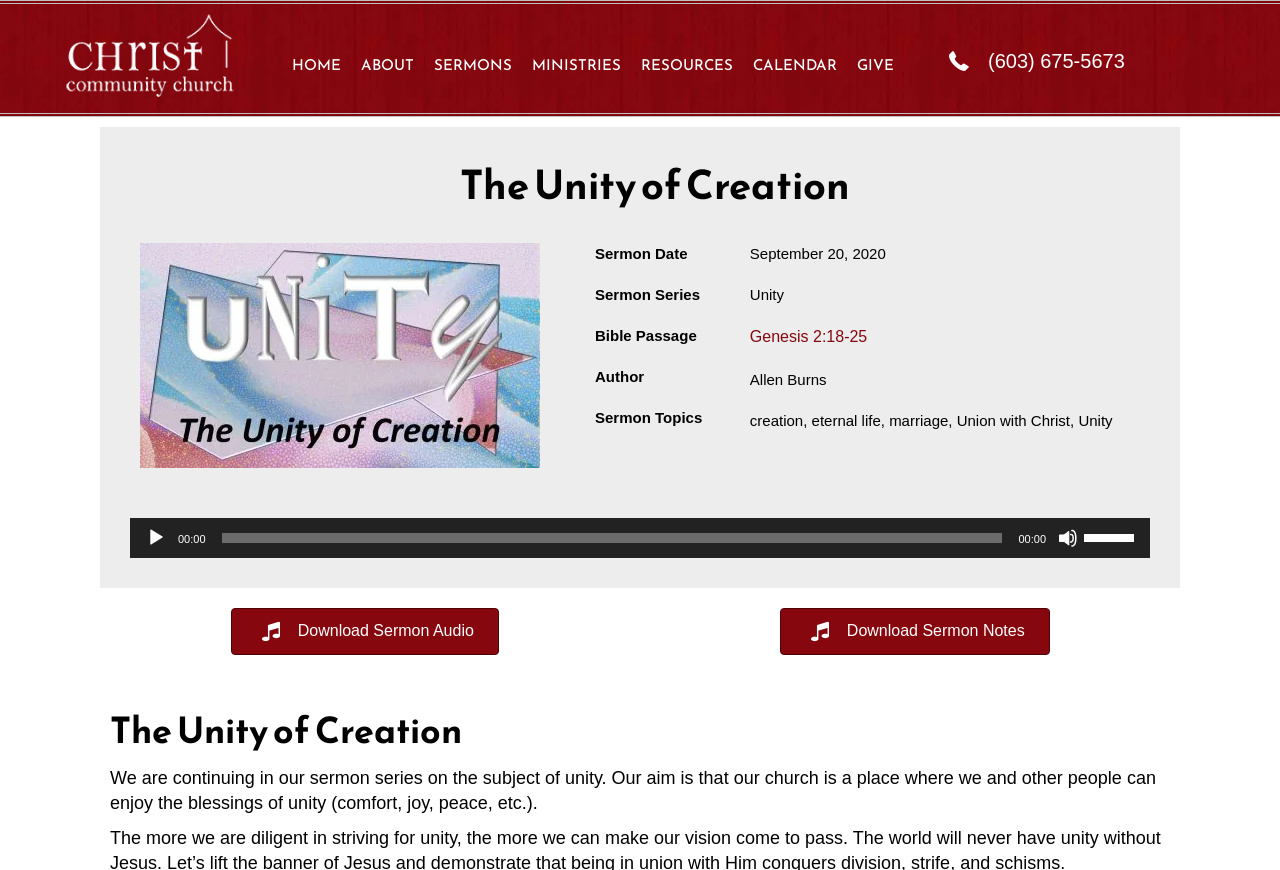What is the author of the sermon dated September 20, 2020?
Please provide a single word or phrase as your answer based on the image.

Allen Burns